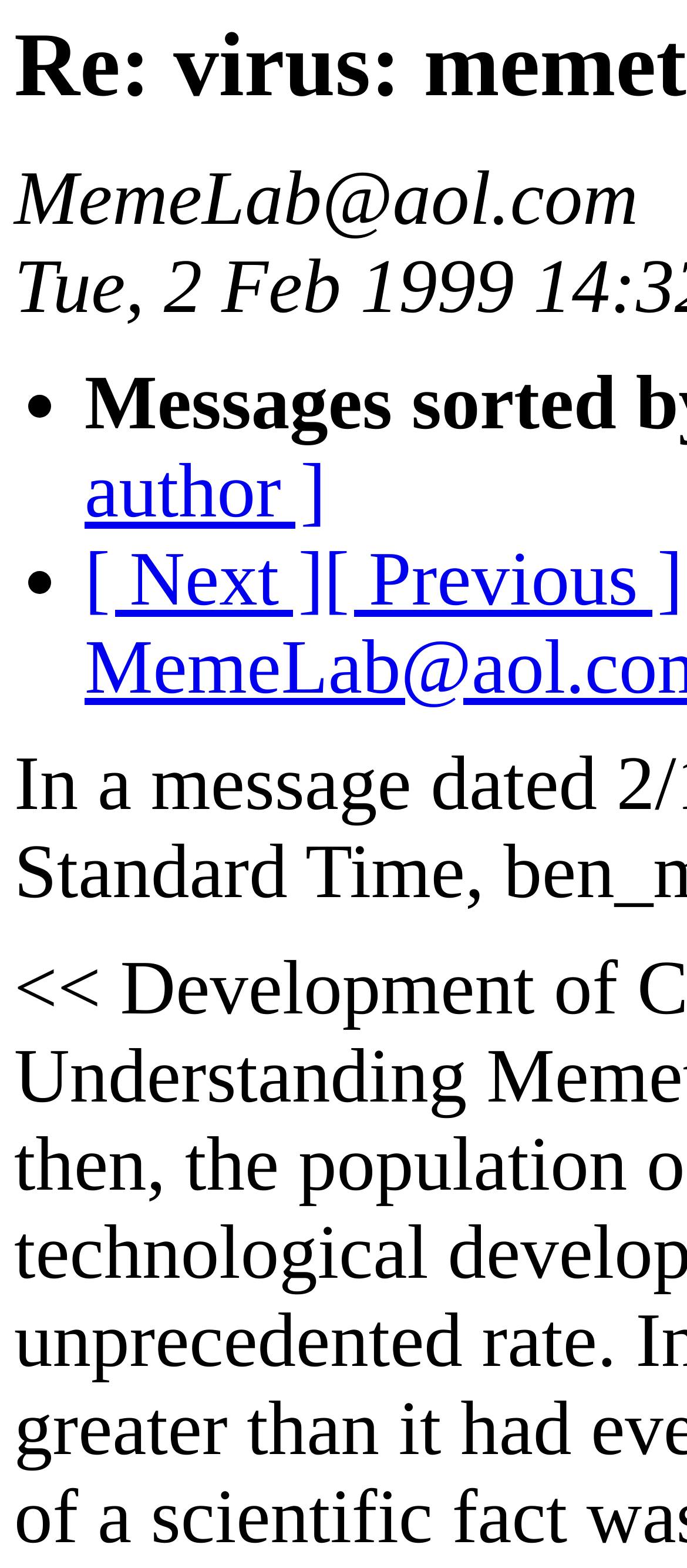Bounding box coordinates are specified in the format (top-left x, top-left y, bottom-right x, bottom-right y). All values are floating point numbers bounded between 0 and 1. Please provide the bounding box coordinate of the region this sentence describes: [ Previous ]

[0.471, 0.343, 0.994, 0.397]